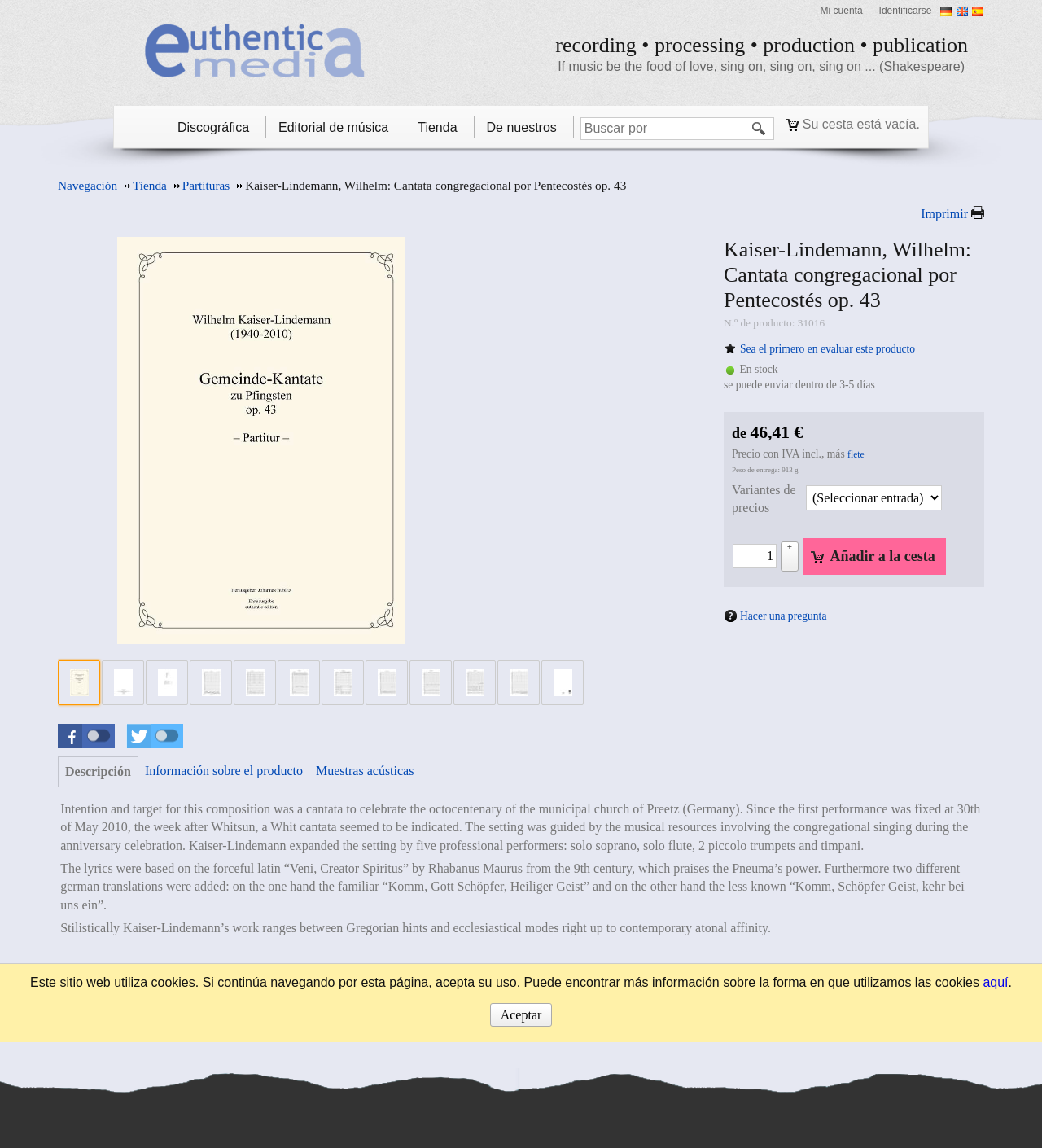Please identify the bounding box coordinates of the element I need to click to follow this instruction: "Ask a question".

[0.695, 0.53, 0.793, 0.545]